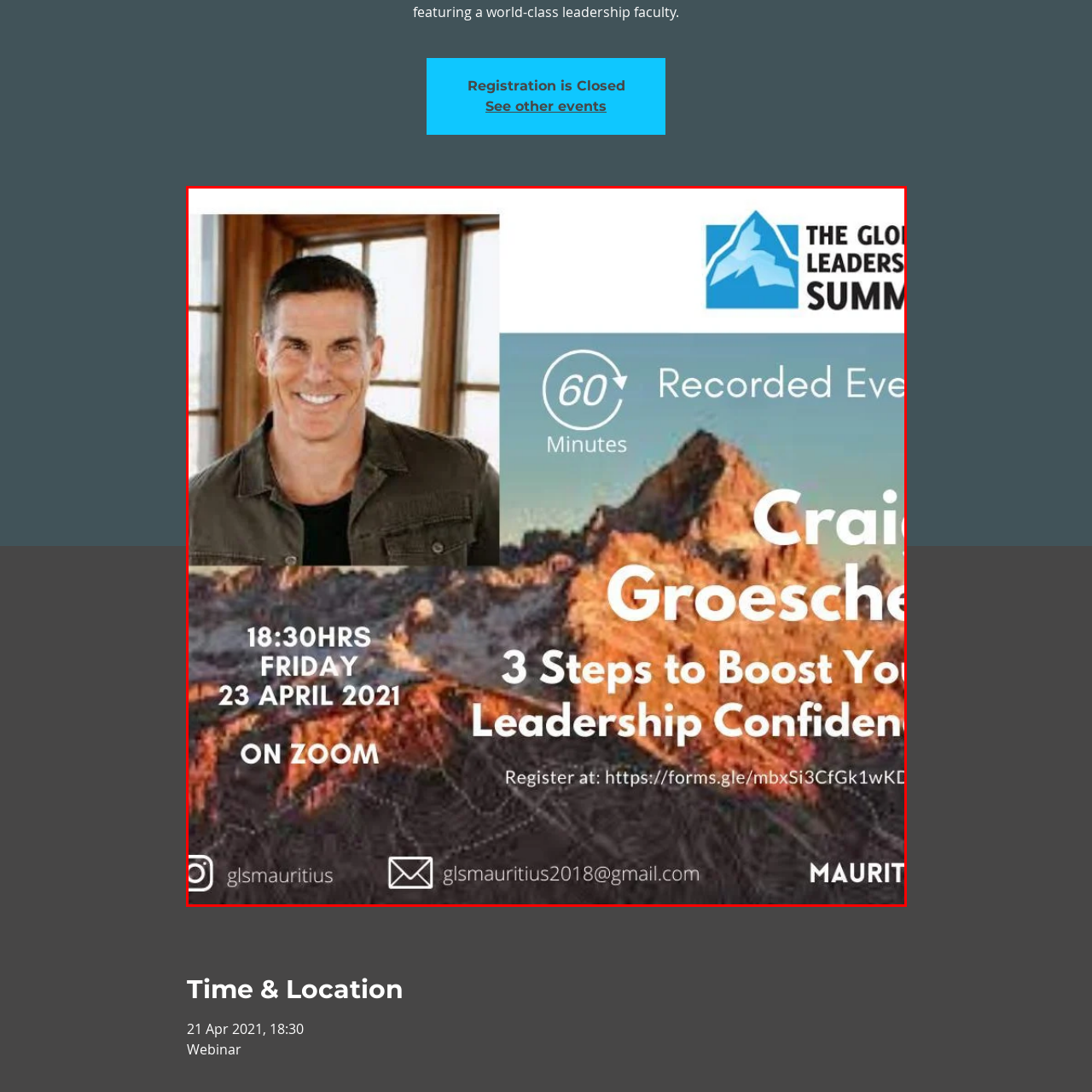What is the duration of the webinar?
View the portion of the image encircled by the red bounding box and give a one-word or short phrase answer.

60 minutes